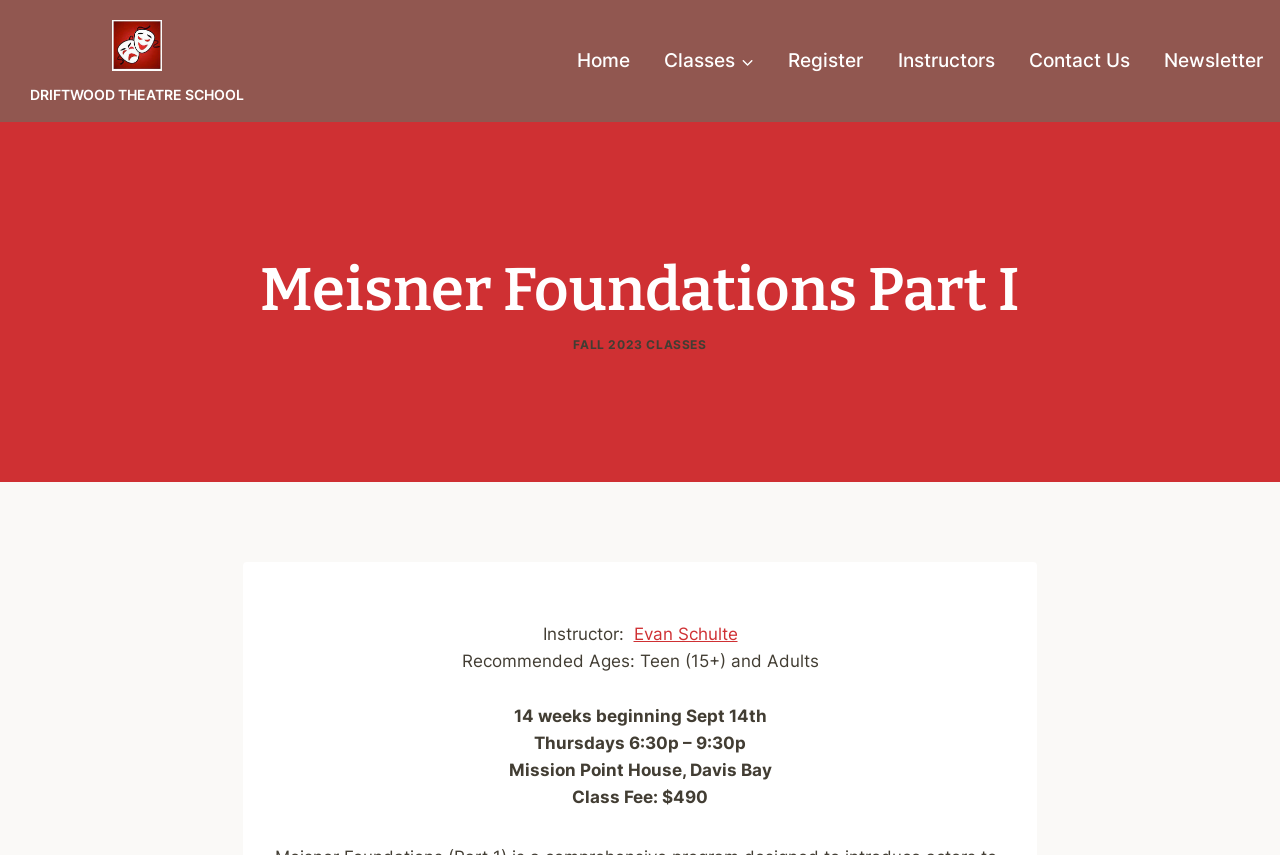Please pinpoint the bounding box coordinates for the region I should click to adhere to this instruction: "Click the Register link".

[0.603, 0.05, 0.688, 0.092]